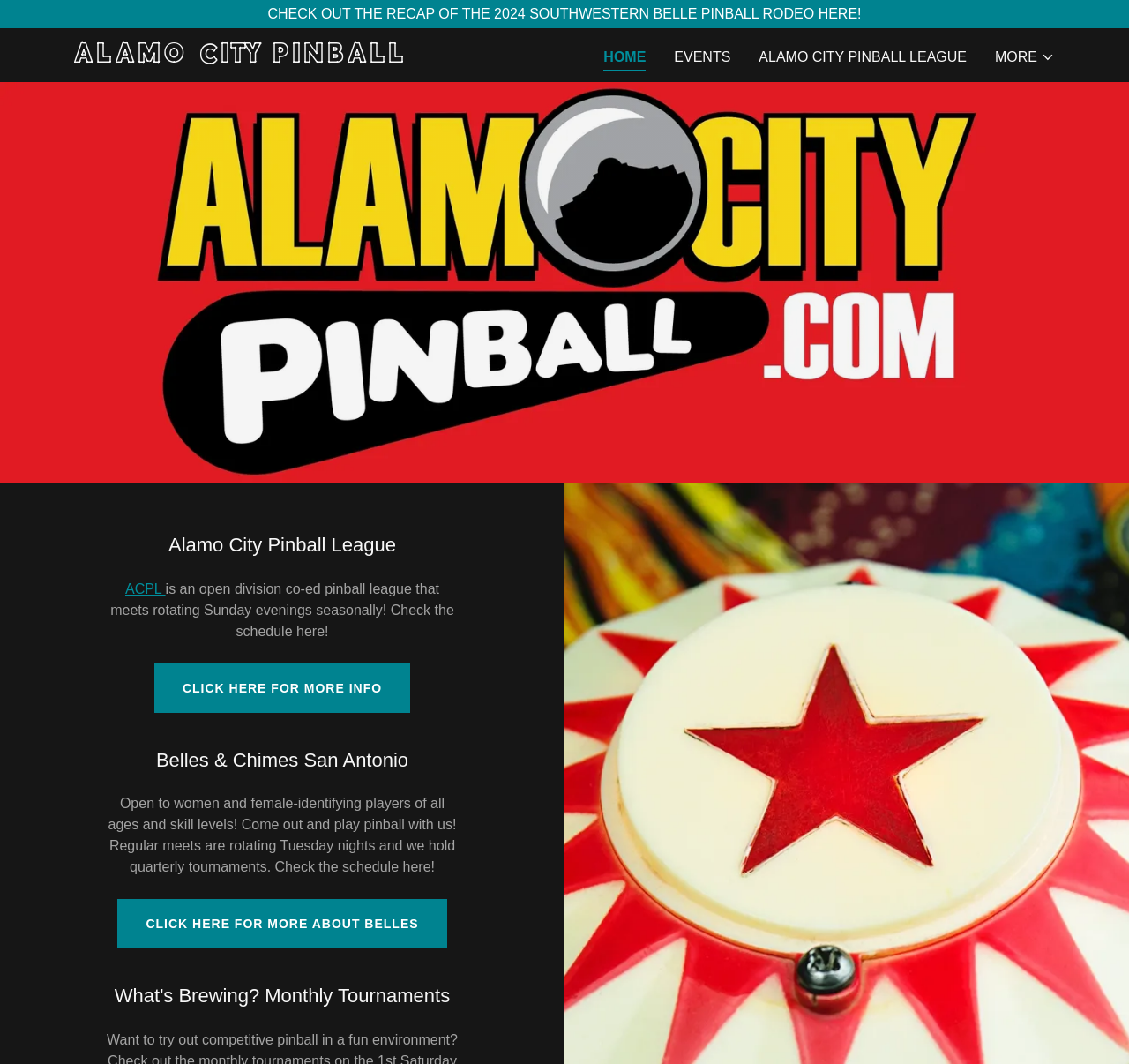Please identify the bounding box coordinates of the element's region that I should click in order to complete the following instruction: "View events". The bounding box coordinates consist of four float numbers between 0 and 1, i.e., [left, top, right, bottom].

[0.592, 0.039, 0.652, 0.069]